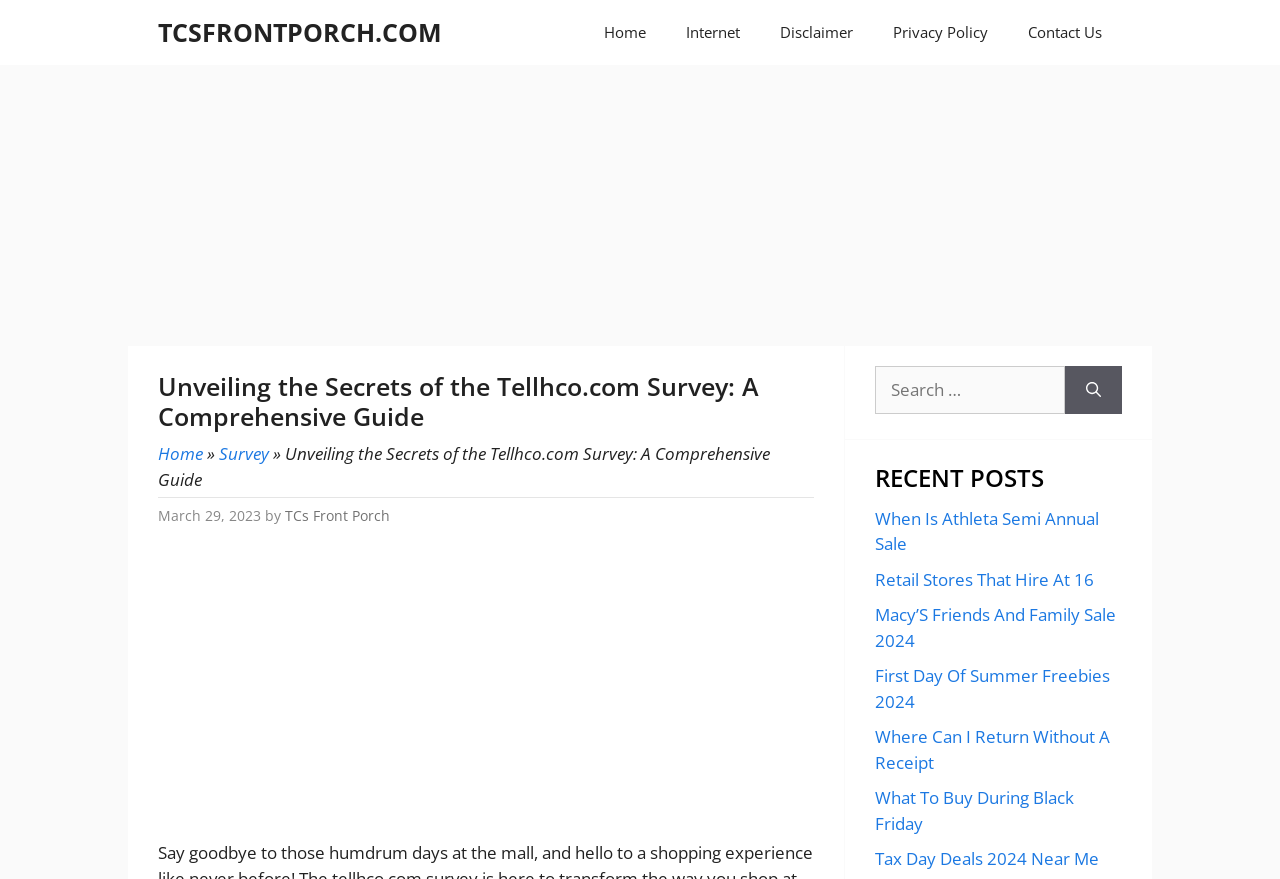What is the purpose of the tellhco.com survey?
Using the screenshot, give a one-word or short phrase answer.

To make your voice heard